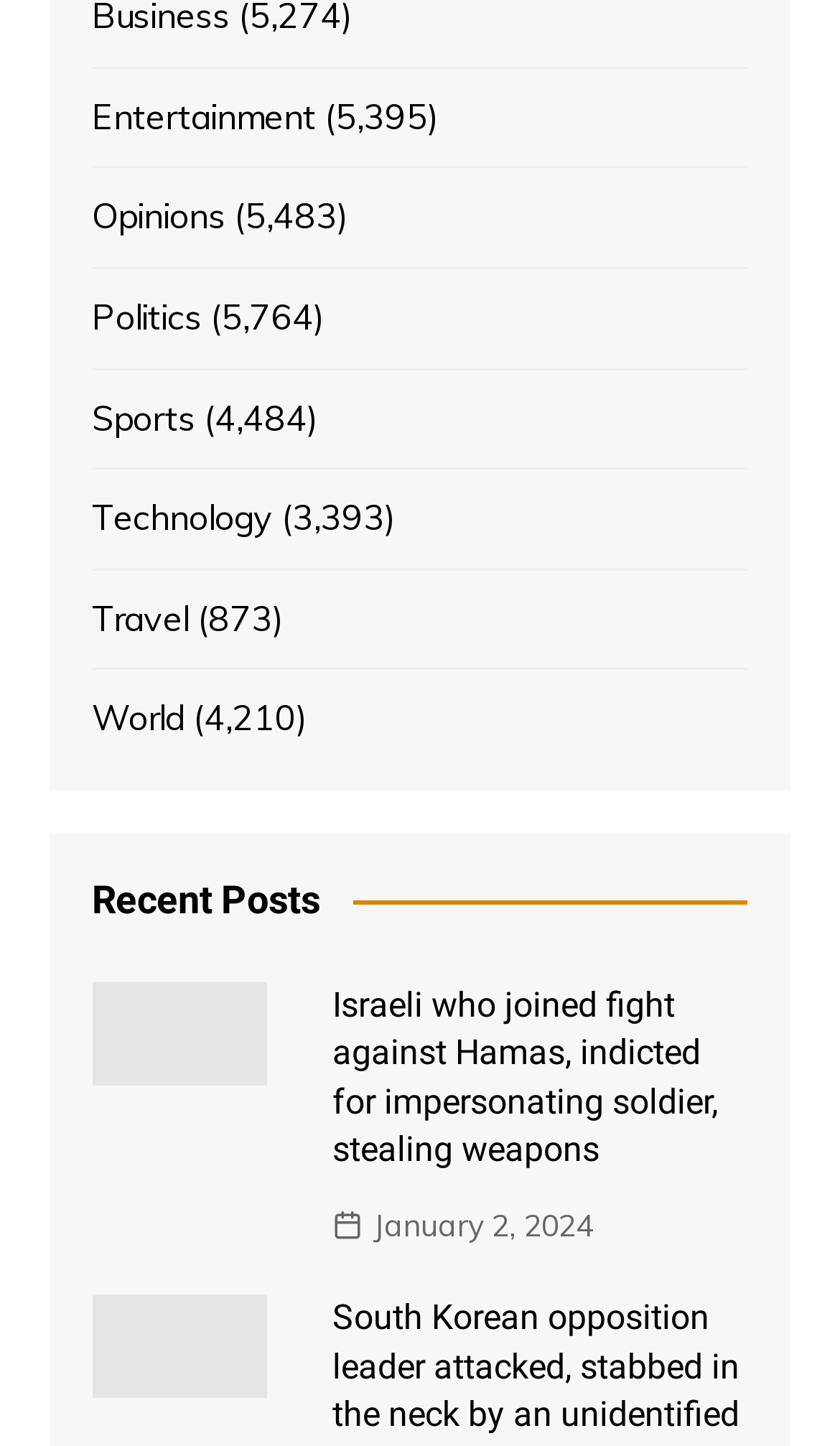Using the information shown in the image, answer the question with as much detail as possible: What is the date of the first article?

I looked for the time element with a descriptive text, which is 'January 2, 2024', indicating the date of the first article.